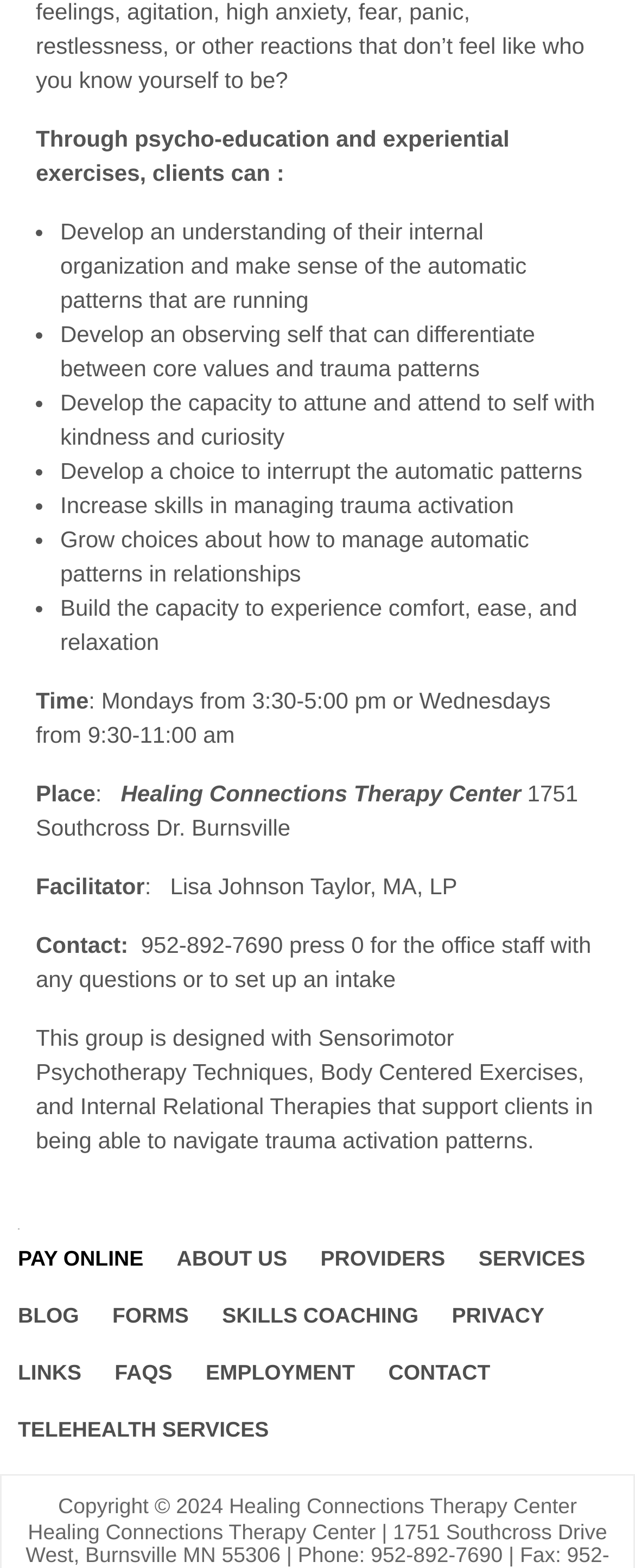Identify the bounding box for the UI element specified in this description: "Pay Online". The coordinates must be four float numbers between 0 and 1, formatted as [left, top, right, bottom].

[0.028, 0.795, 0.226, 0.81]